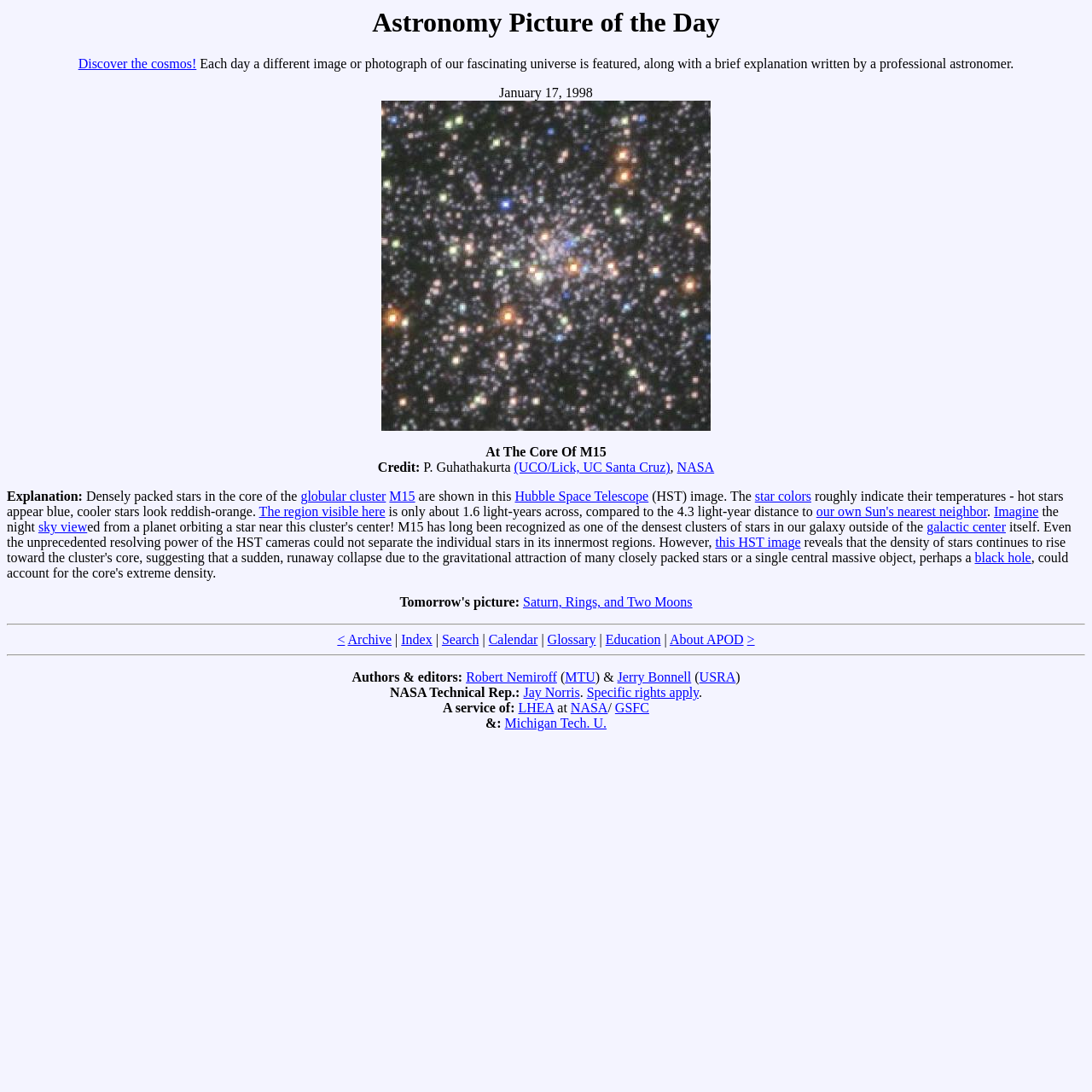Extract the bounding box coordinates of the UI element described: "News". Provide the coordinates in the format [left, top, right, bottom] with values ranging from 0 to 1.

None